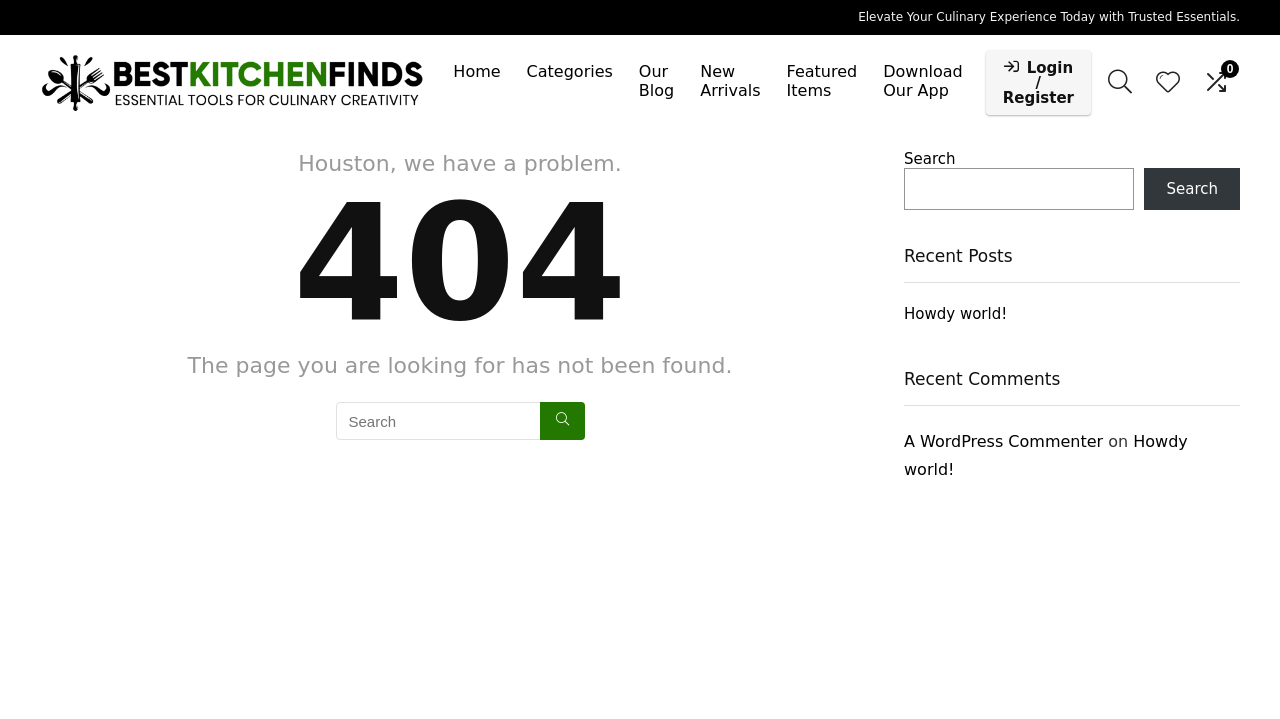Identify the bounding box coordinates for the UI element described as: "October 16, 2013".

None